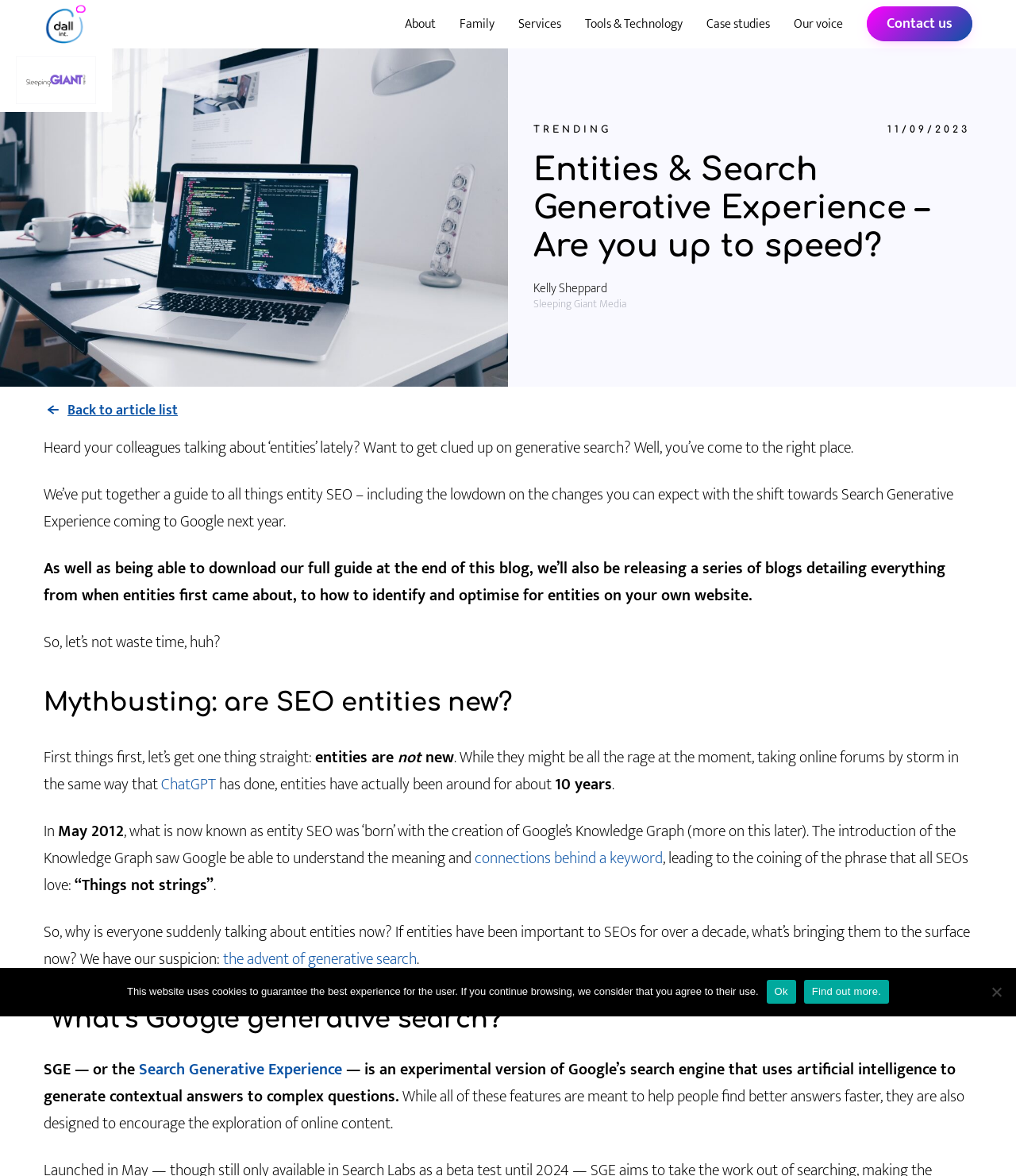Give a one-word or short-phrase answer to the following question: 
What is the main topic of this webpage?

Entities and Search Generative Experience